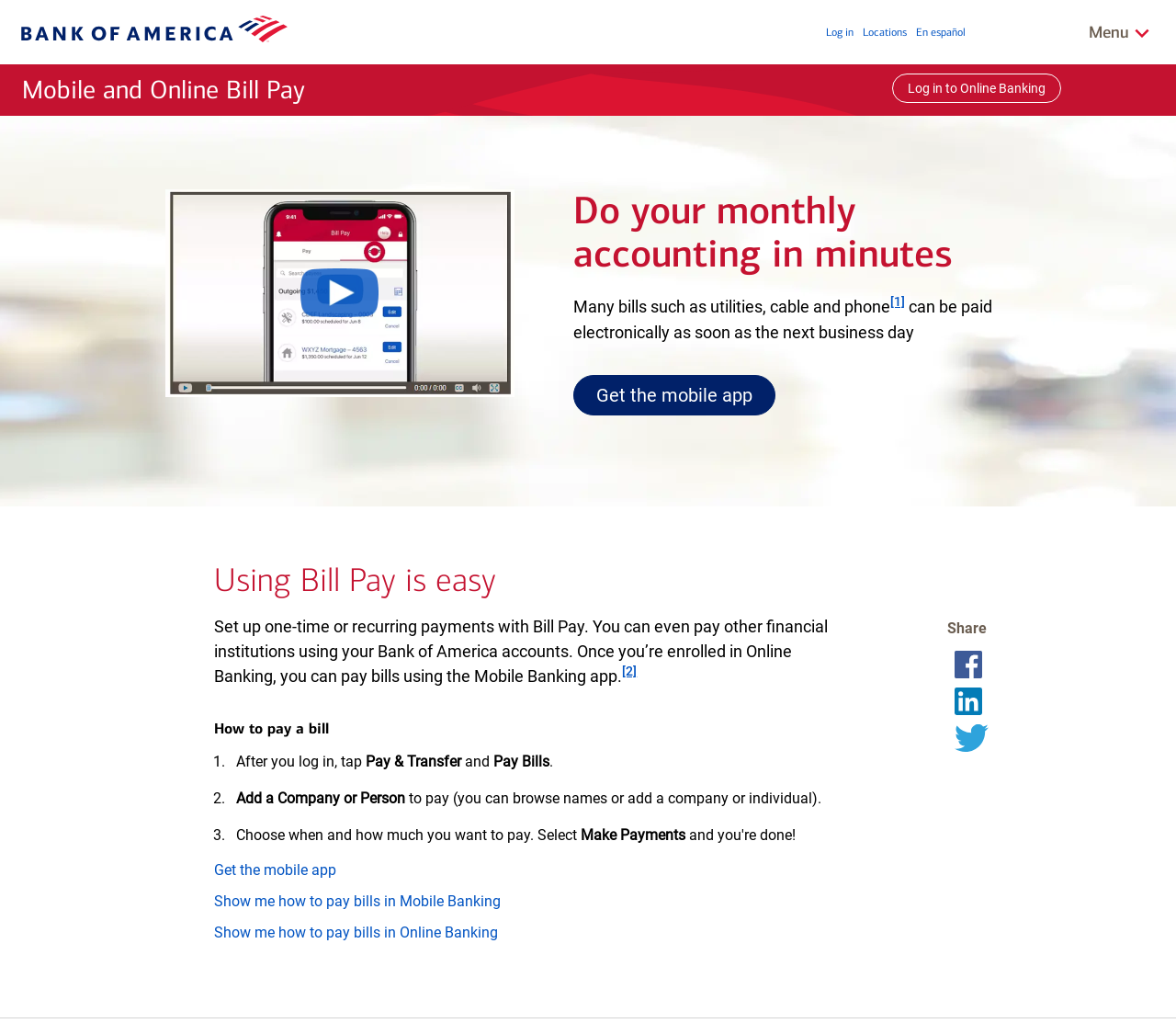What is the purpose of Bill Pay?
From the details in the image, answer the question comprehensively.

The purpose of Bill Pay is to set up one-time or recurring payments, and it allows users to pay bills using their Bank of America accounts, even to other financial institutions.